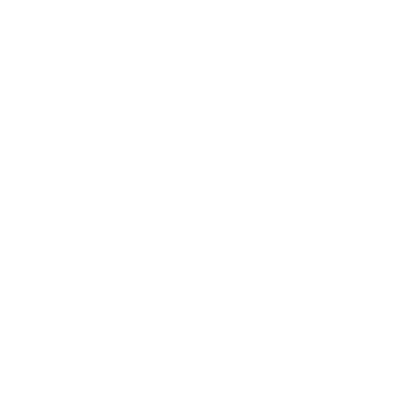Generate an elaborate description of what you see in the image.

The image features a professional and graphical representation linked to the theme of radiation detection technologies, as indicated by its placement within the "SECTOR PHOTOS" section of the webpage. Accompanying interactive elements suggest that viewers can click to view a larger version of the image, enhancing engagement and understanding of the visual content. This specific context highlights the focus on high-quality safety solutions aimed at protecting both customers and the environment in relation to radiation detection. The surrounding text emphasizes the commitment to innovative technologies, reinforcing the image's relevance to contemporary solutions for future safety needs.